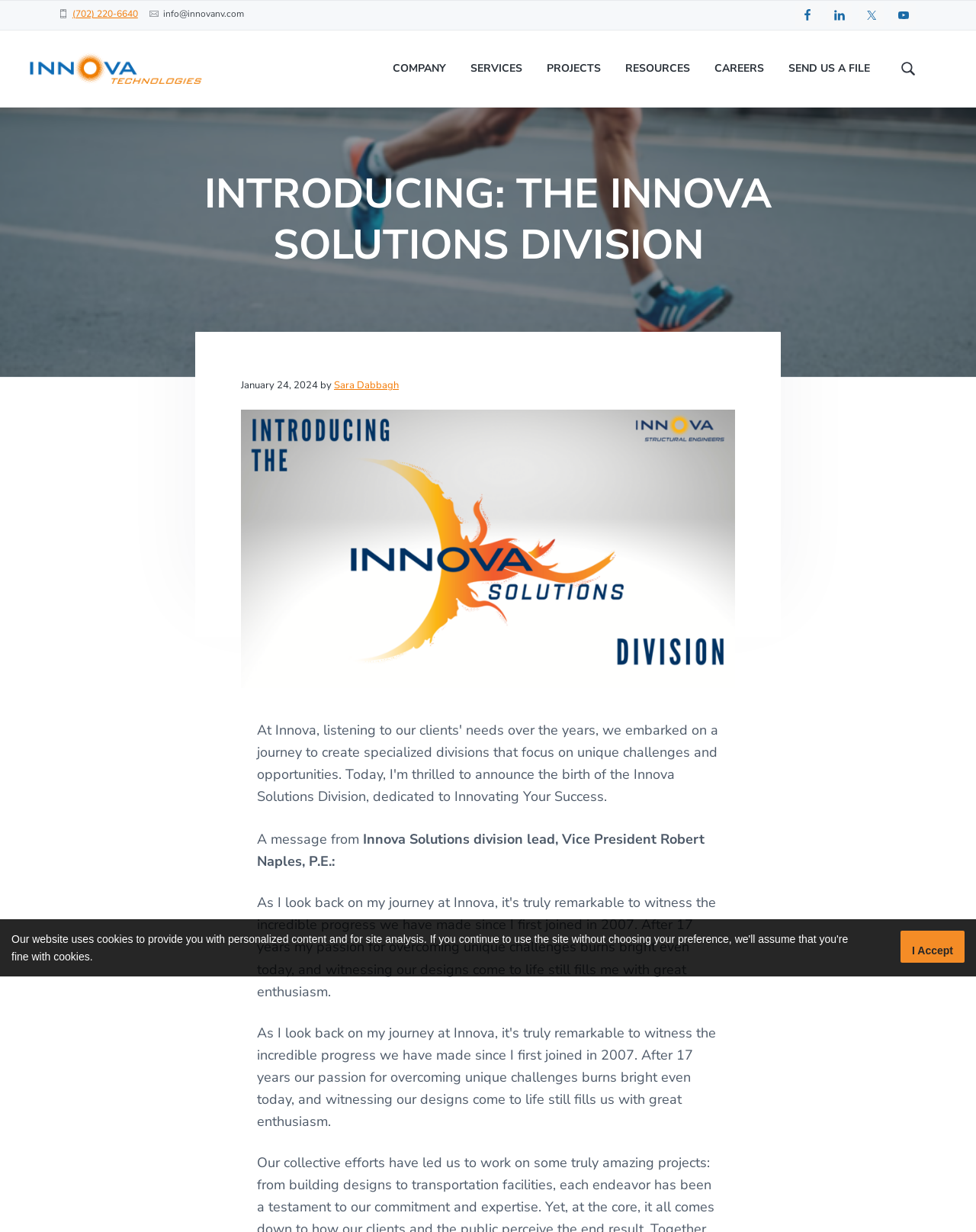Please determine the heading text of this webpage.

INTRODUCING: THE INNOVA SOLUTIONS DIVISION